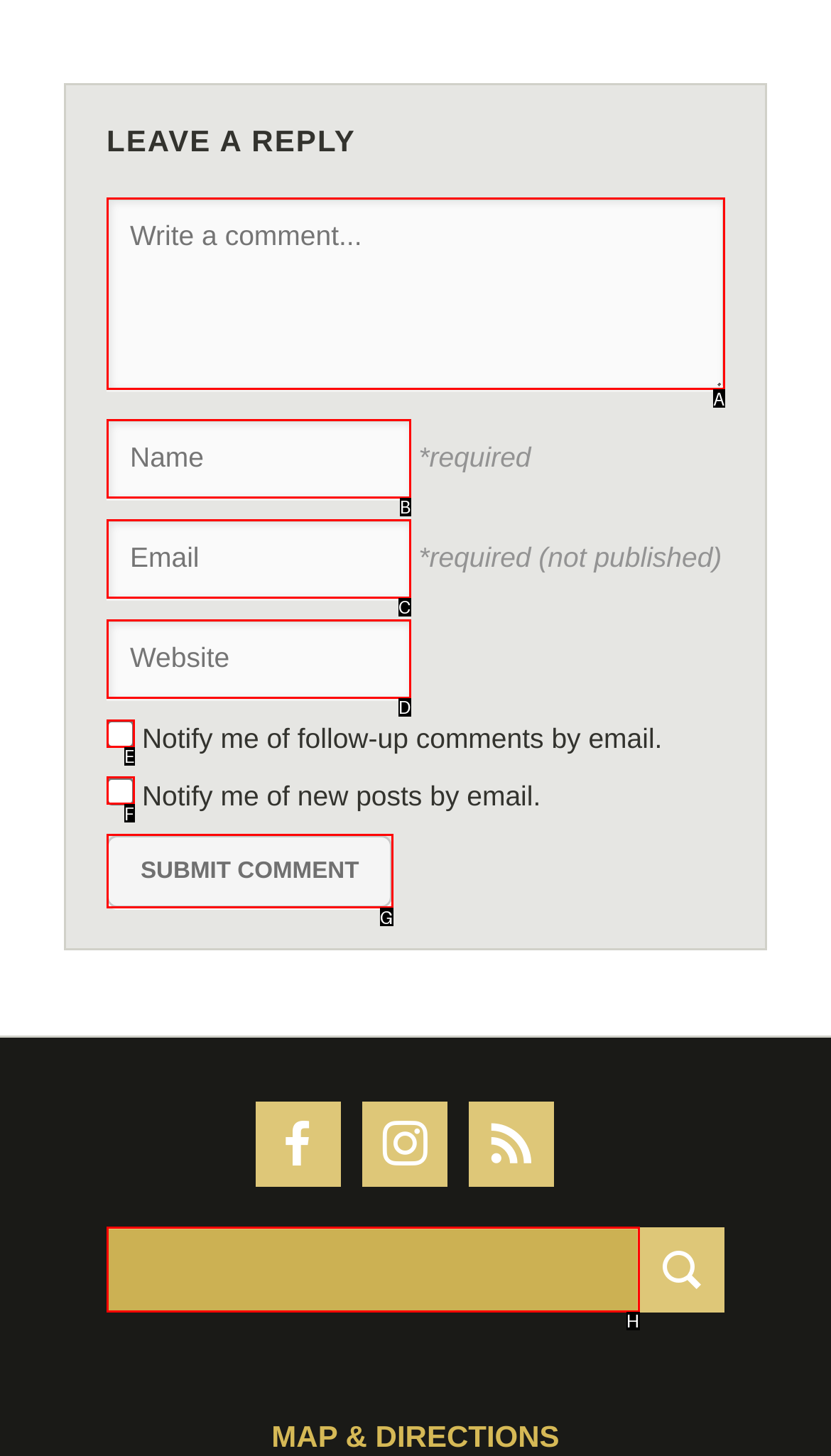Tell me which one HTML element best matches the description: name="s" Answer with the option's letter from the given choices directly.

H